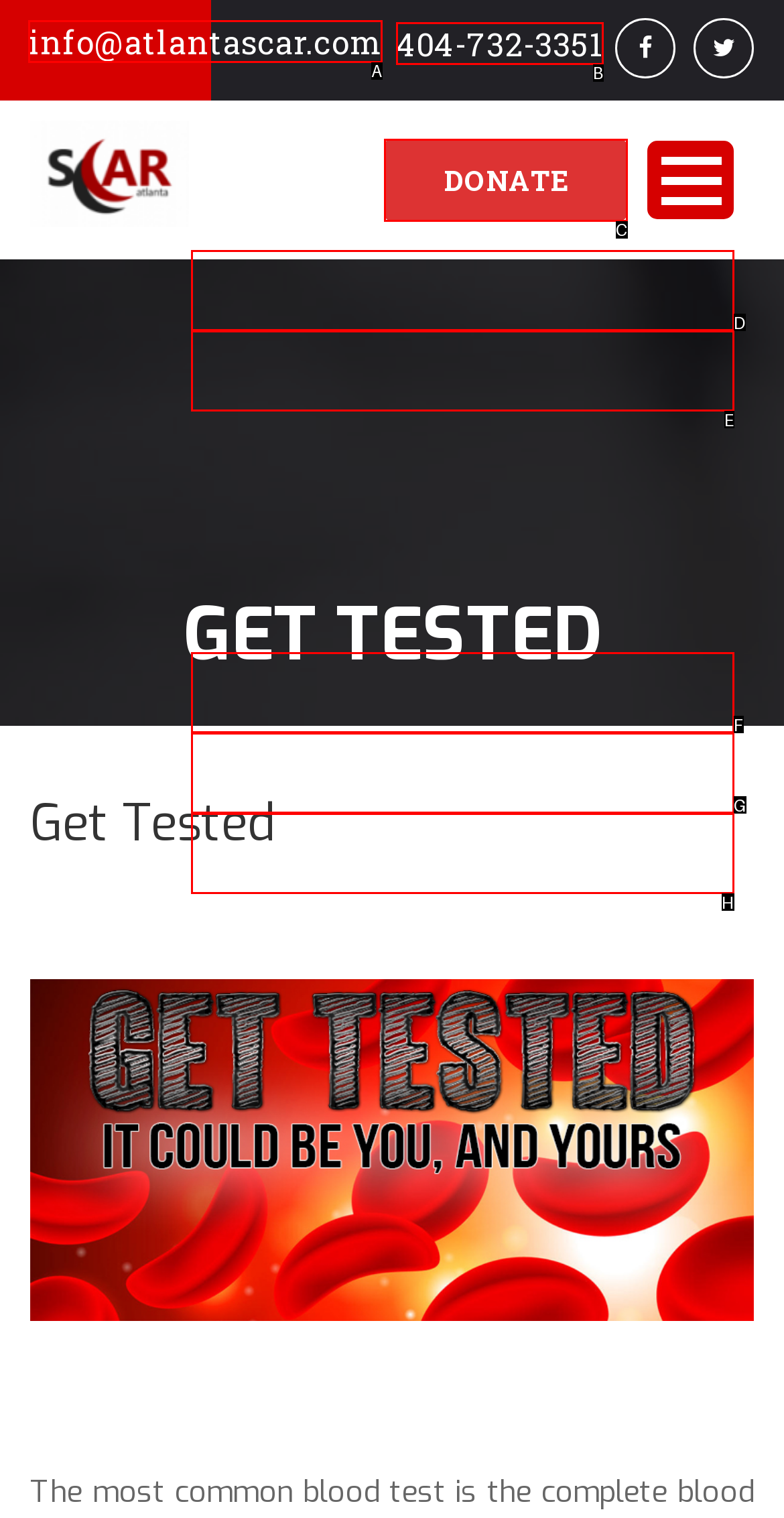Indicate the UI element to click to perform the task: Visit the 'Home' page. Reply with the letter corresponding to the chosen element.

D